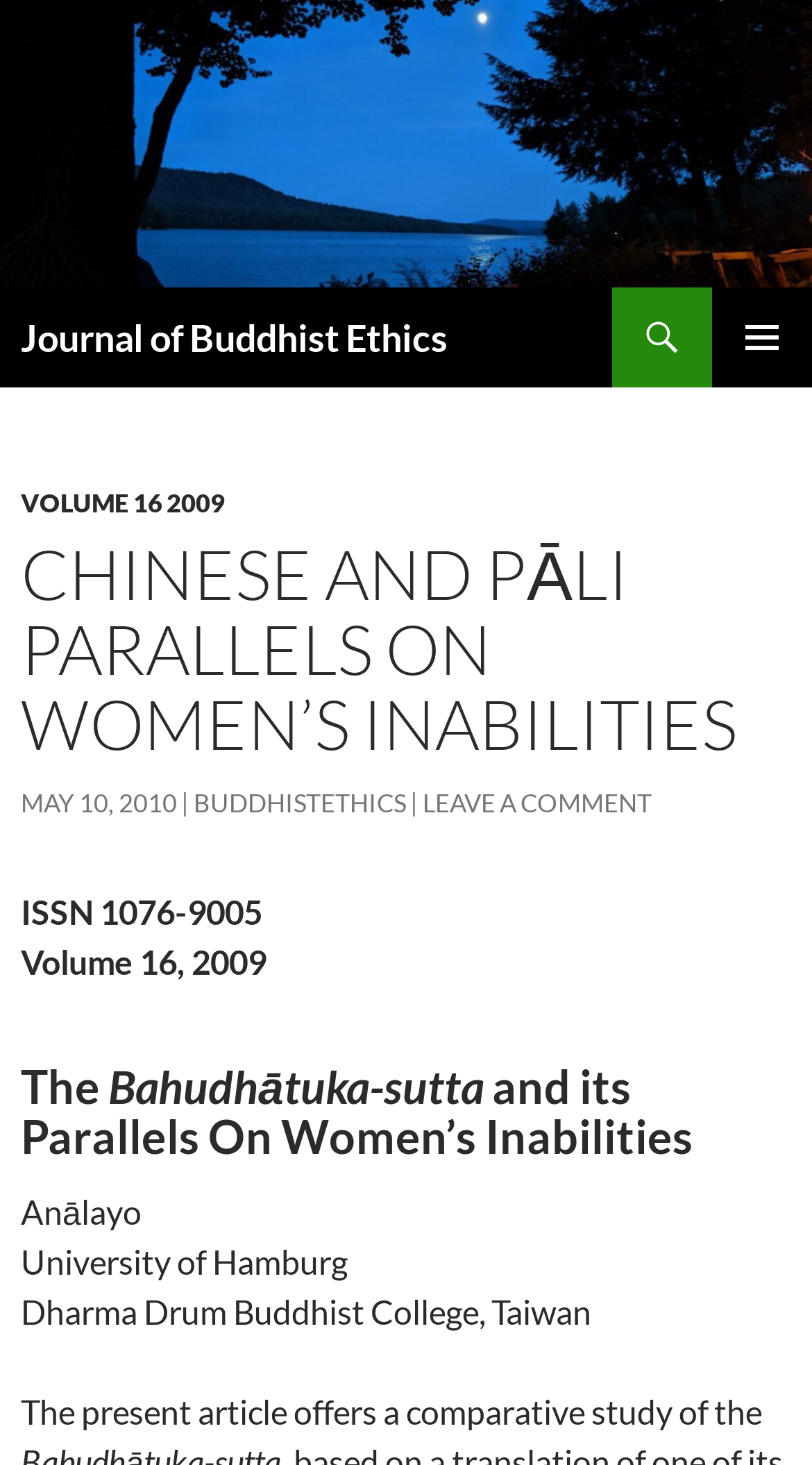Provide a thorough and detailed response to the question by examining the image: 
What is the name of the journal?

The name of the journal can be found in the top-left corner of the webpage, where it is written in a large font size and is also a link.